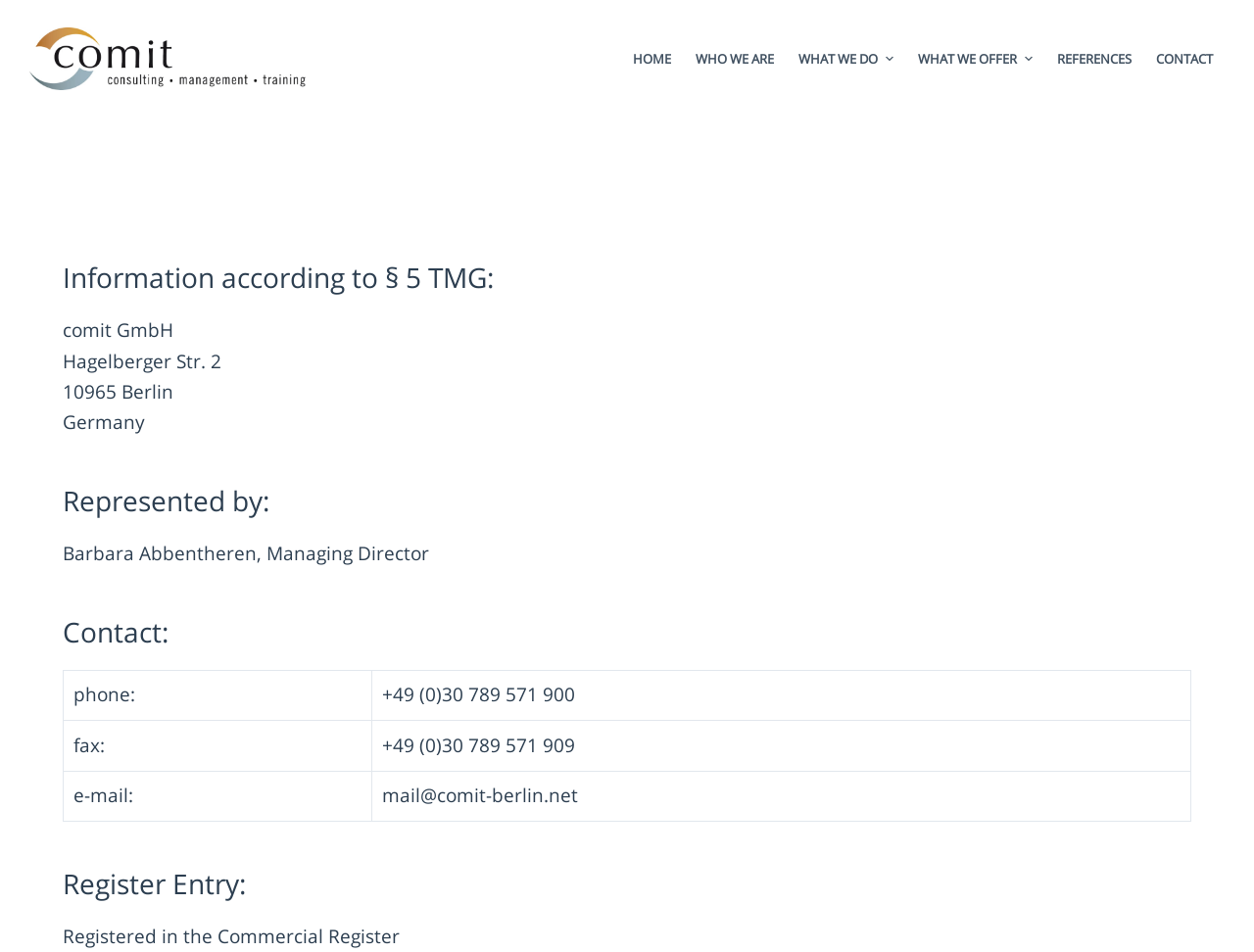Please answer the following question using a single word or phrase: 
What is the managing director's name?

Barbara Abbentheren